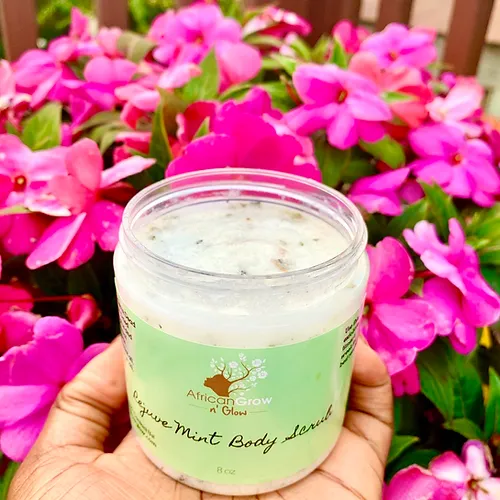Provide a thorough description of the image, including all visible elements.

The image showcases an 8 oz jar of the "Rejuve Mint Foaming Body Scrub" from the African Grow n' Glow line, held in a hand against a vibrant backdrop of pink flowers. The jar features a sleek design, prominently displaying the product name and branding in a fresh green color. This body scrub is designed to enhance your shower skincare routine, utilizing natural ingredients to exfoliate and refresh the skin. The surrounding flowers add a pop of color, enhancing the visual appeal and suggesting a connection to nature, which aligns with the product's botanical ingredients. This exfoliator is perfect for anyone looking to invigorate their skincare regimen with a refreshing minty experience.